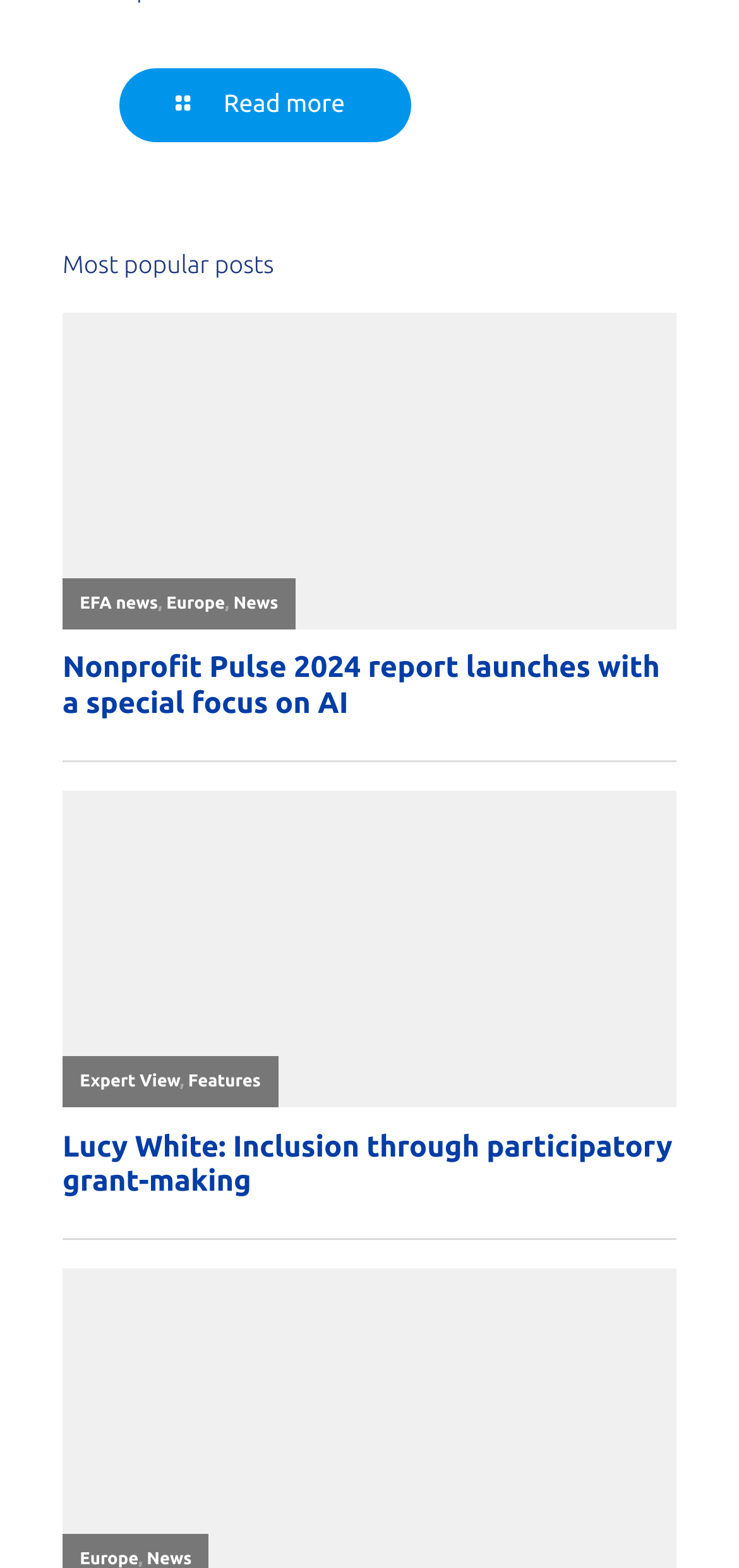Could you find the bounding box coordinates of the clickable area to complete this instruction: "Explore the EFA news"?

[0.108, 0.378, 0.214, 0.39]